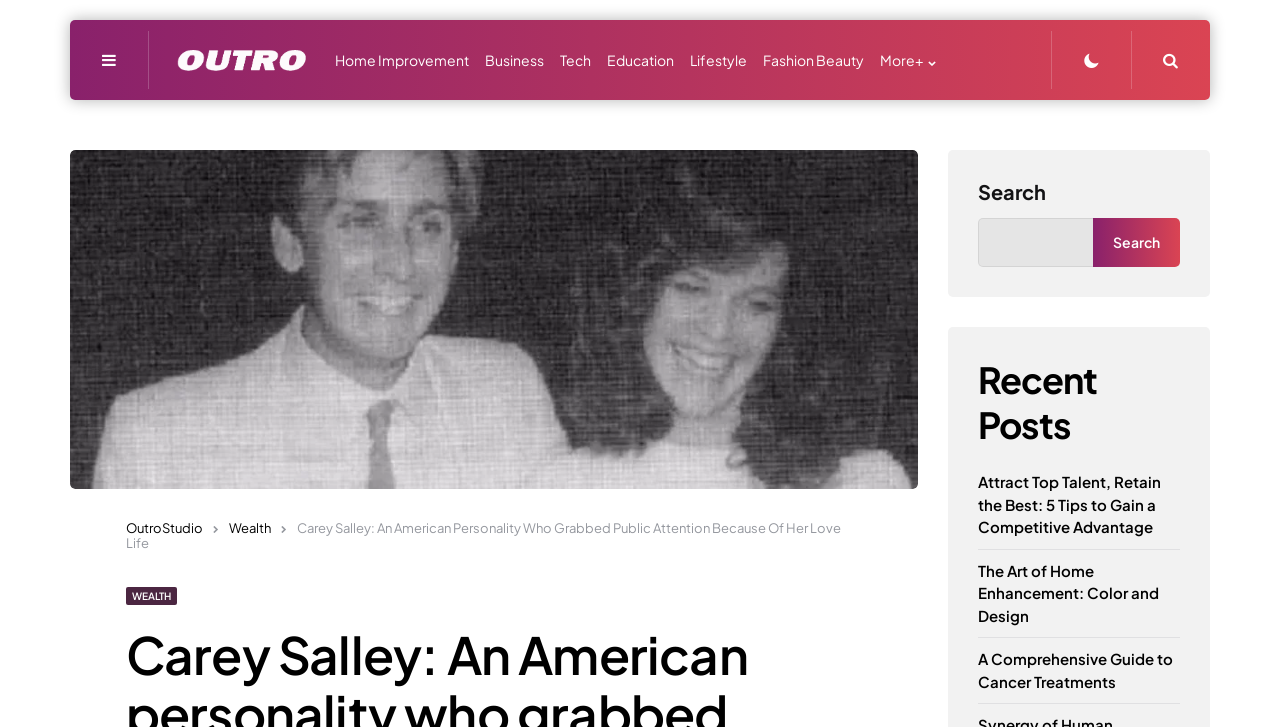Is there a search function on the webpage?
Examine the image and give a concise answer in one word or a short phrase.

Yes